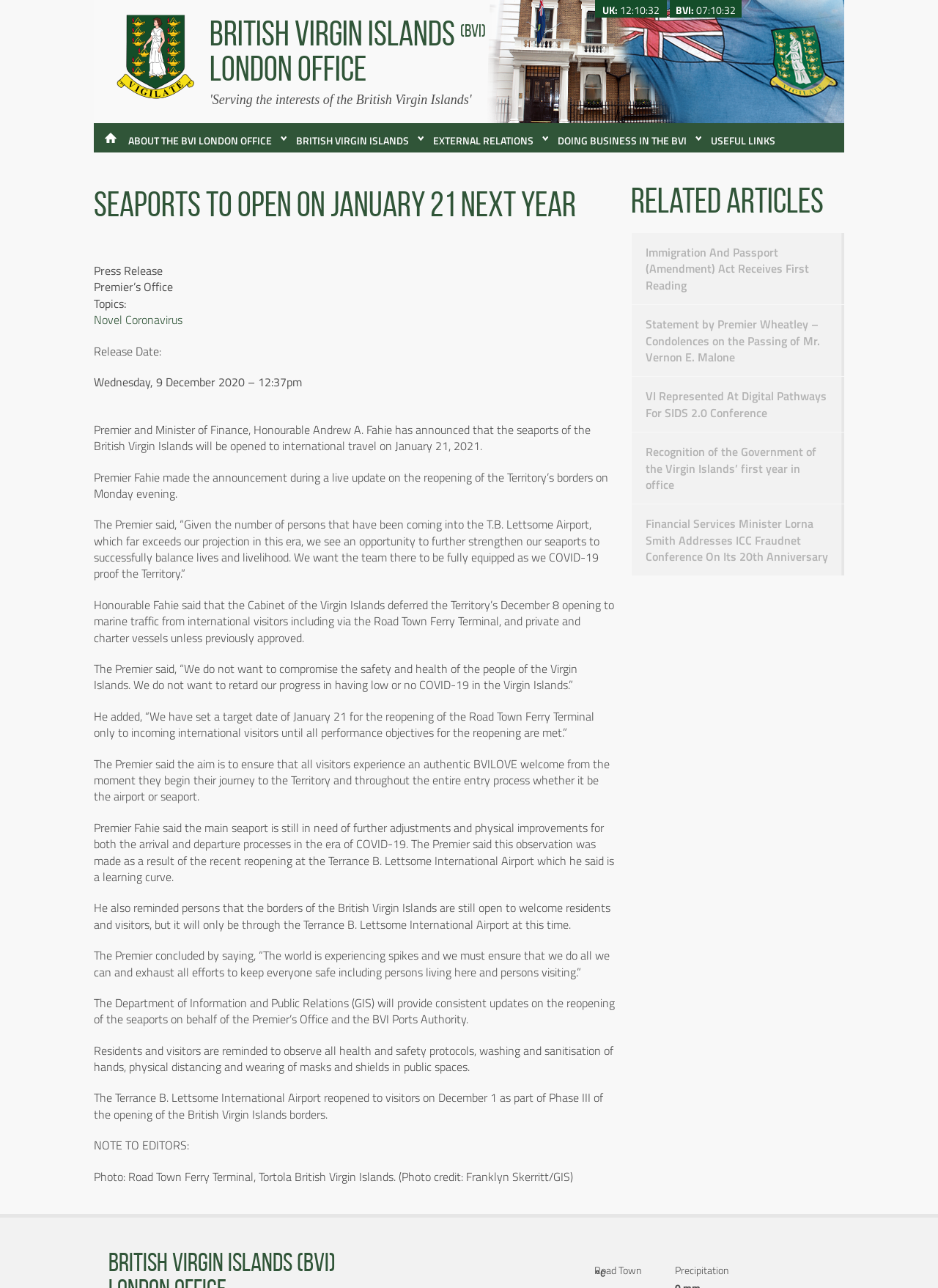Who is the Premier and Minister of Finance?
Use the image to give a comprehensive and detailed response to the question.

I found the answer by reading the first paragraph of the press release, which mentions that 'Premier and Minister of Finance, Honourable Andrew A. Fahie has announced that the seaports of the British Virgin Islands will be opened to international travel on January 21, 2021.'